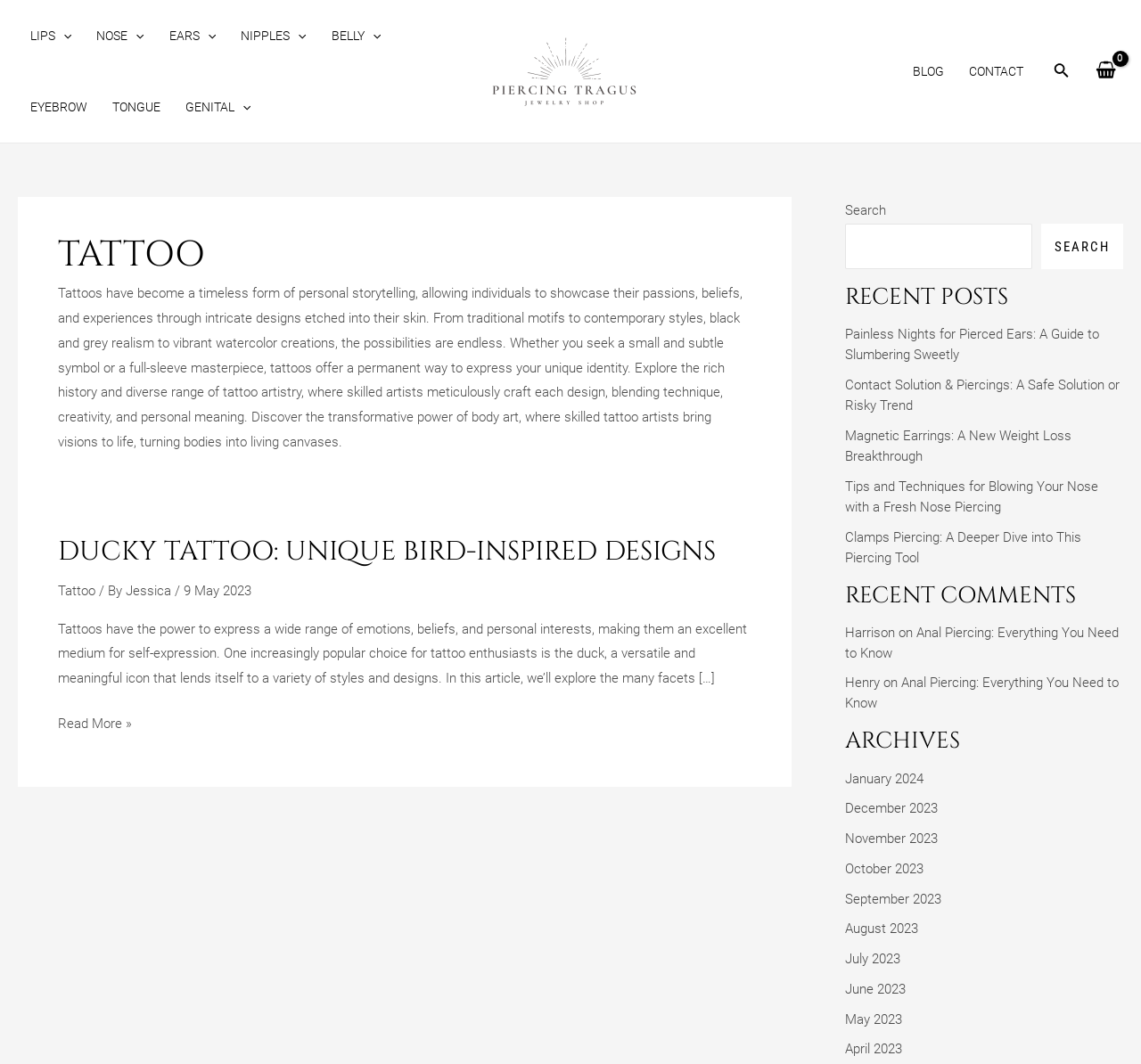How many menu toggles are there?
Answer the question with a detailed explanation, including all necessary information.

I counted the number of 'Menu Toggle' elements in the navigation section, and there are 5 of them, corresponding to LIPS, NOSE, EARS, NIPPLES, and BELLY.